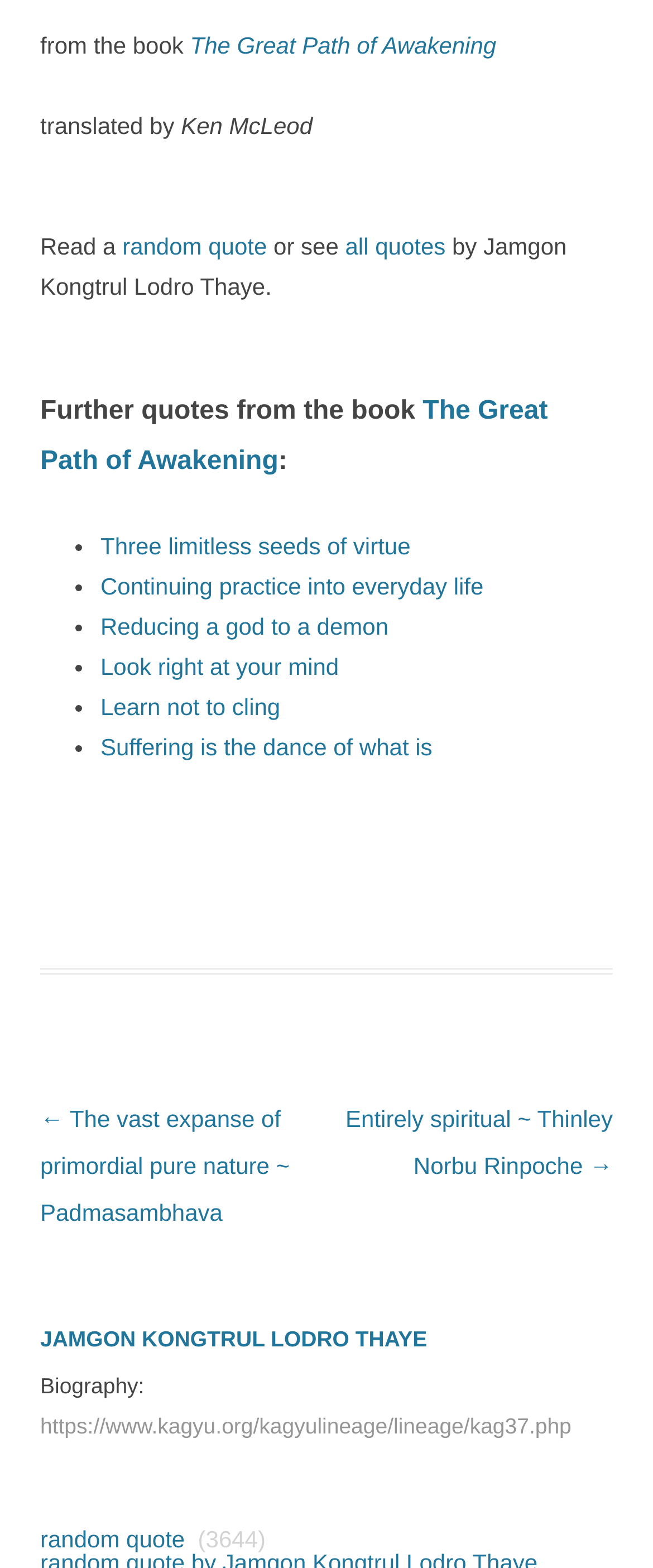Determine the bounding box coordinates of the section I need to click to execute the following instruction: "Read a random quote". Provide the coordinates as four float numbers between 0 and 1, i.e., [left, top, right, bottom].

[0.187, 0.149, 0.409, 0.166]